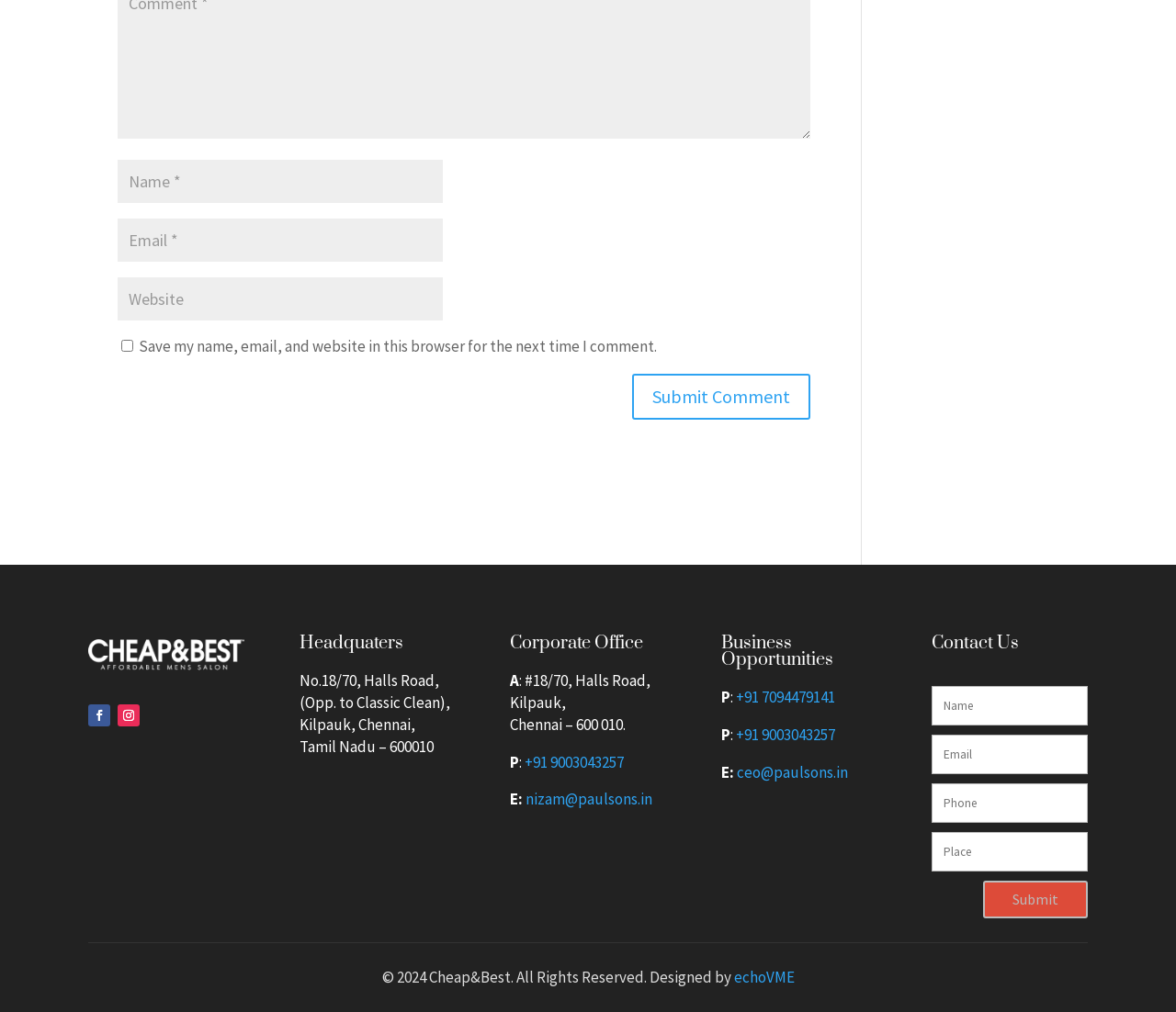Could you highlight the region that needs to be clicked to execute the instruction: "Go to the blog"?

None